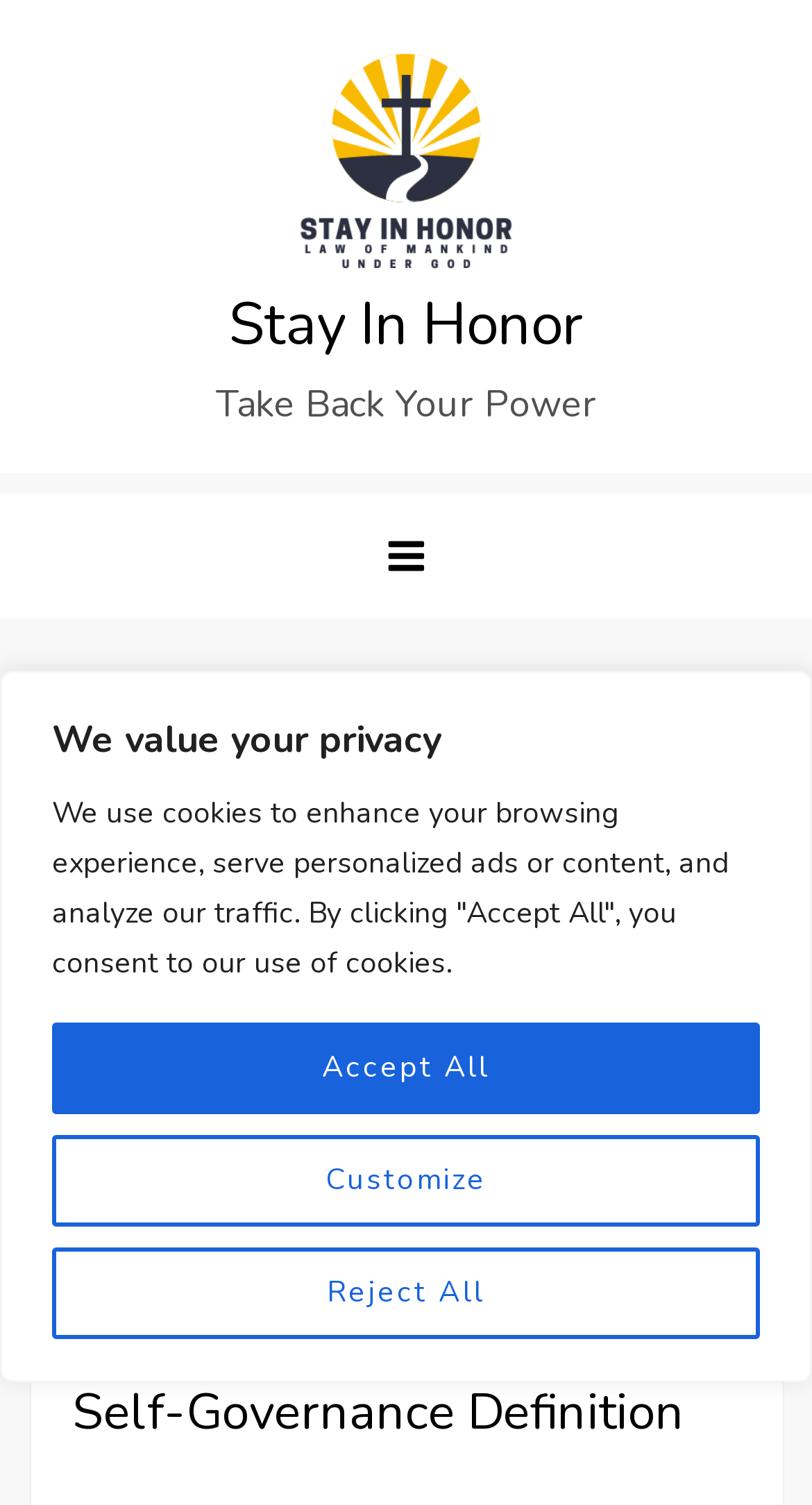What is the category of 'Self-Governance Definition'?
Please provide a single word or phrase as the answer based on the screenshot.

Self-Governance